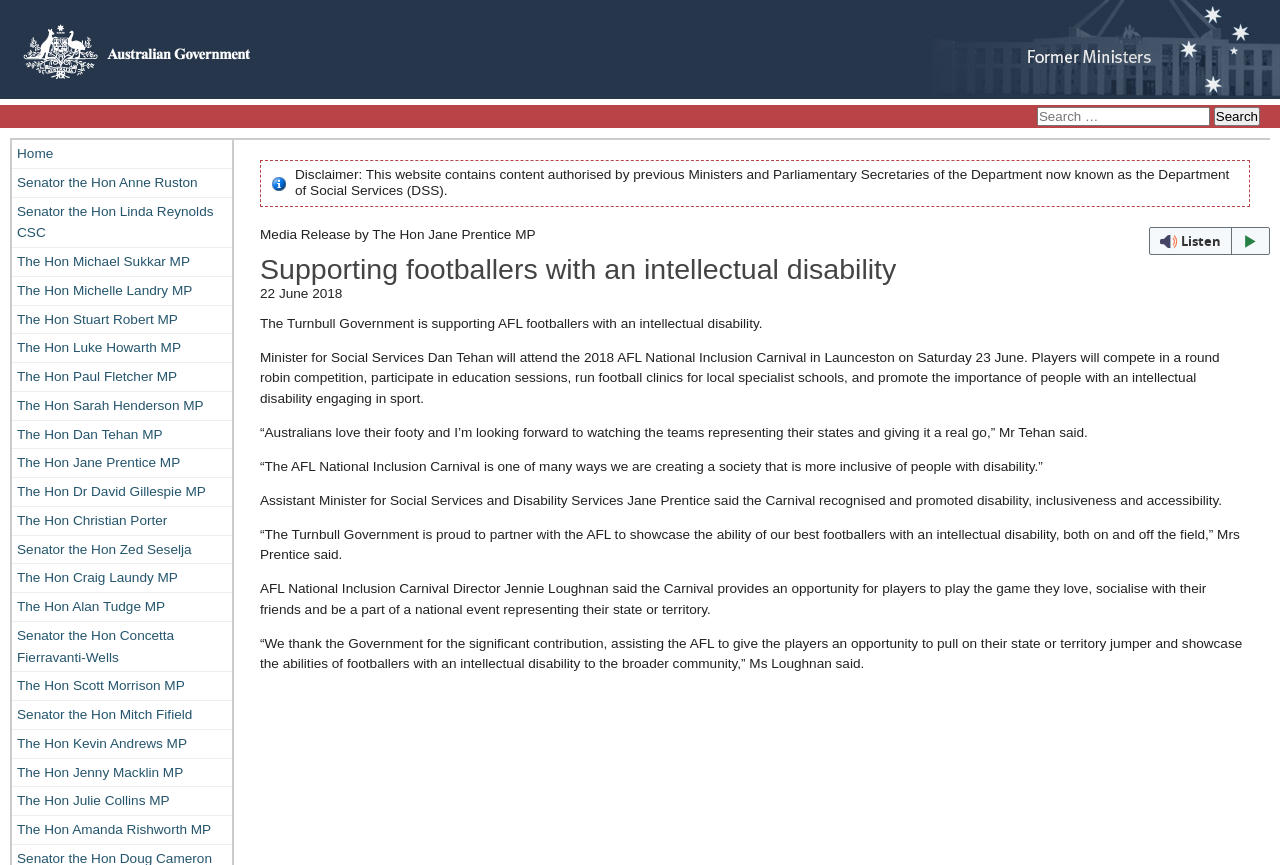What is the name of the government mentioned?
Give a comprehensive and detailed explanation for the question.

The Australian Government is mentioned in the webpage as the entity supporting footballers with an intellectual disability. This is evident from the image and link with the text 'Australian Government' at the top of the webpage.